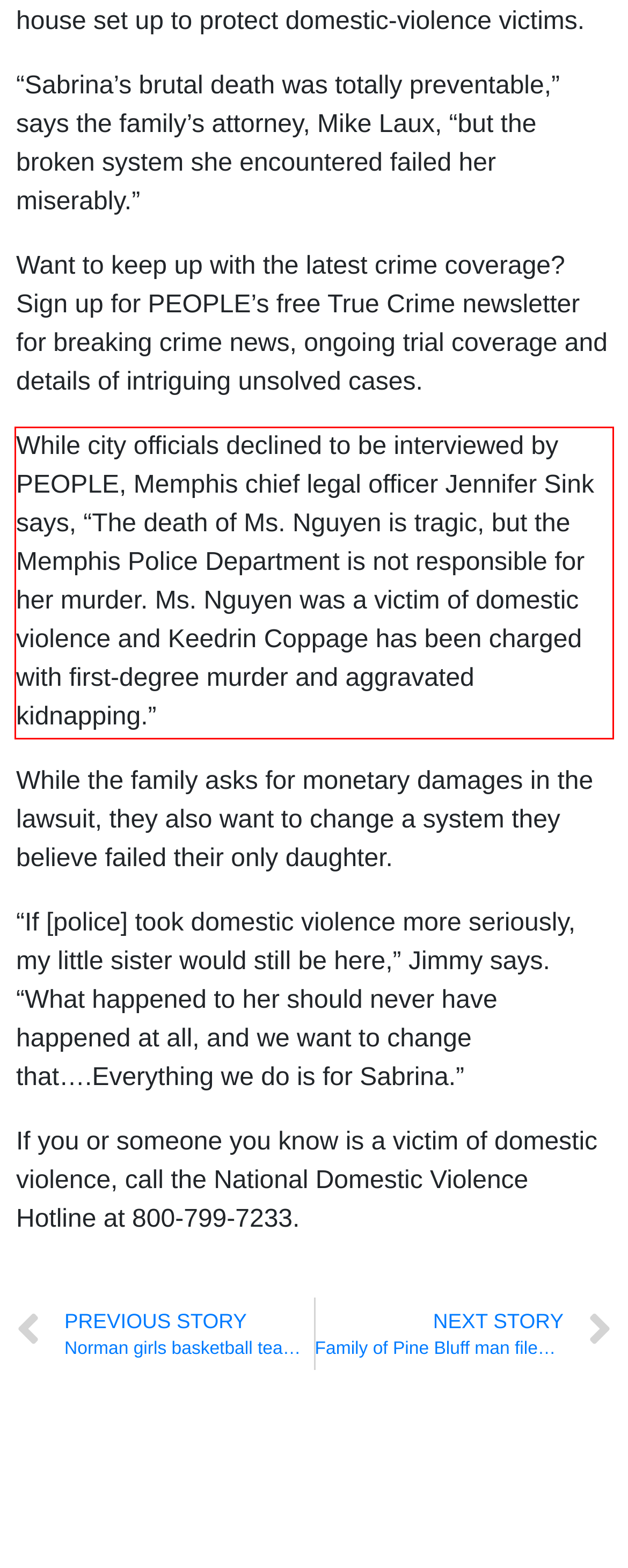Within the screenshot of a webpage, identify the red bounding box and perform OCR to capture the text content it contains.

While city officials declined to be interviewed by PEOPLE, Memphis chief legal officer Jennifer Sink says, “The death of Ms. Nguyen is tragic, but the Memphis Police Department is not responsible for her murder. Ms. Nguyen was a victim of domestic violence and Keedrin Coppage has been charged with first-degree murder and aggravated kidnapping.”